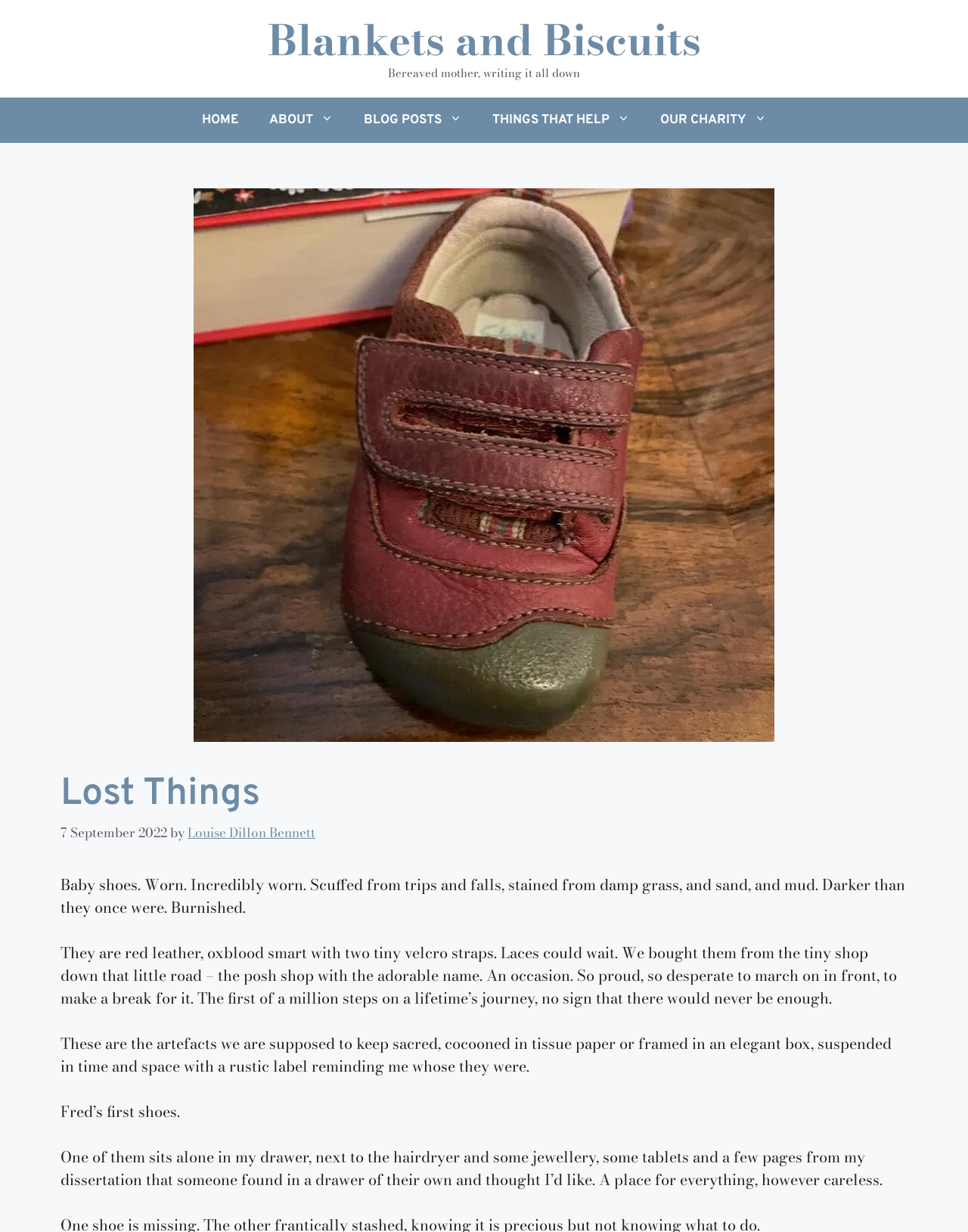What is the name of the baby?
Refer to the image and respond with a one-word or short-phrase answer.

Fred